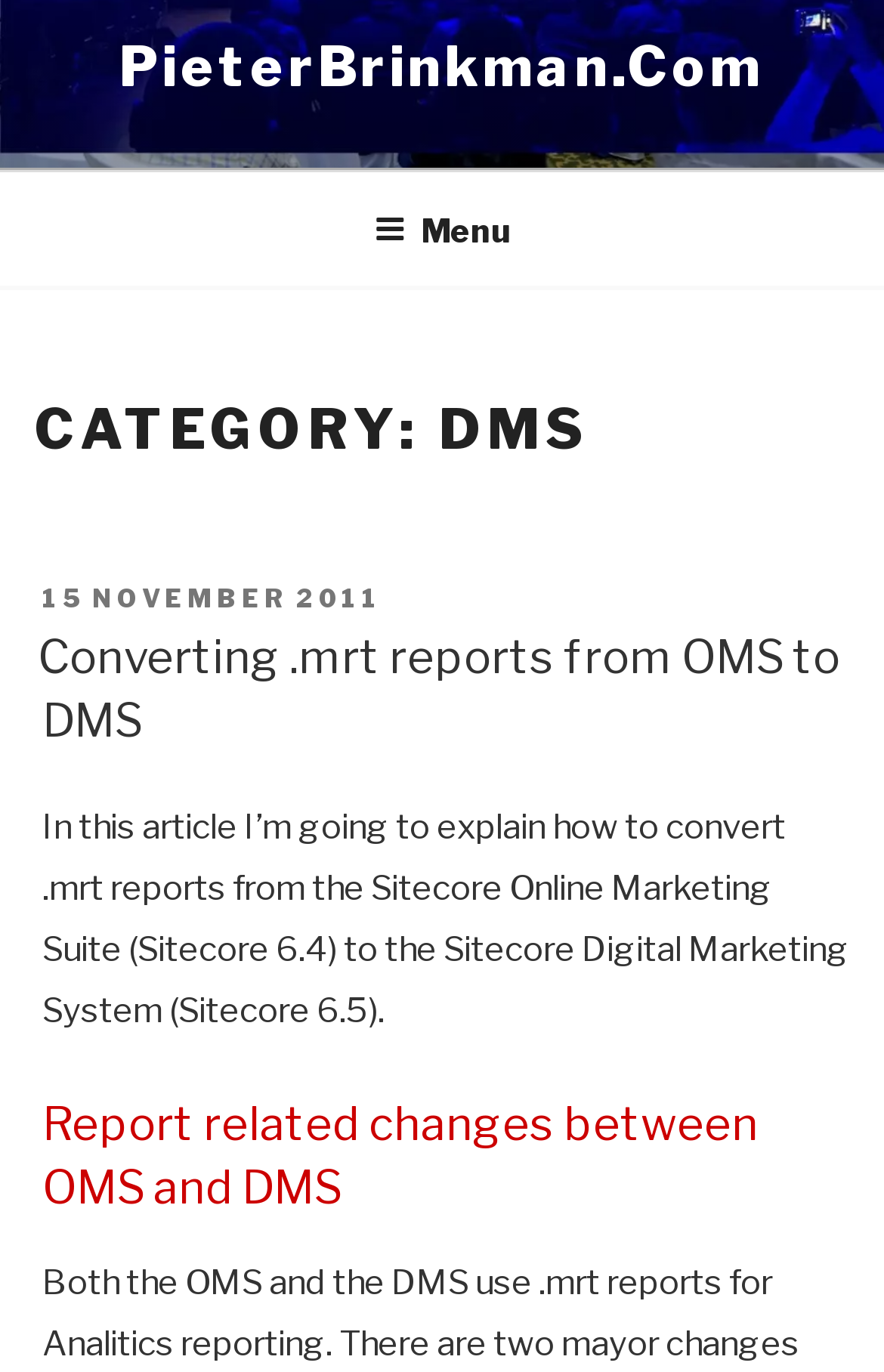What is the date of the post?
Please answer the question with a detailed response using the information from the screenshot.

The date of the post can be determined by looking at the link element '15 NOVEMBER 2011' which is a child of the header element and has a time element as its child.